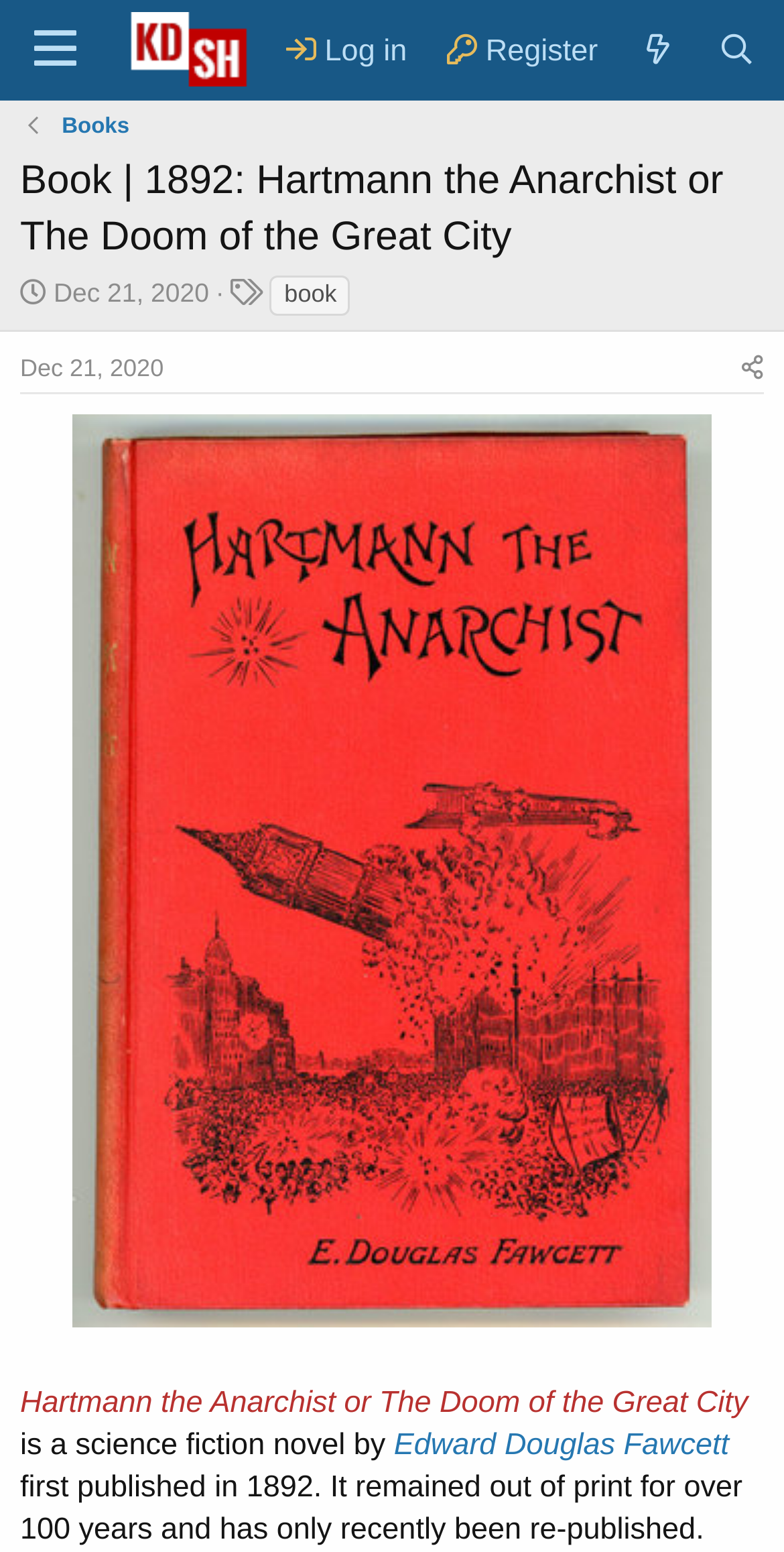Please provide the bounding box coordinates for the element that needs to be clicked to perform the following instruction: "Search for something". The coordinates should be given as four float numbers between 0 and 1, i.e., [left, top, right, bottom].

[0.889, 0.008, 0.99, 0.057]